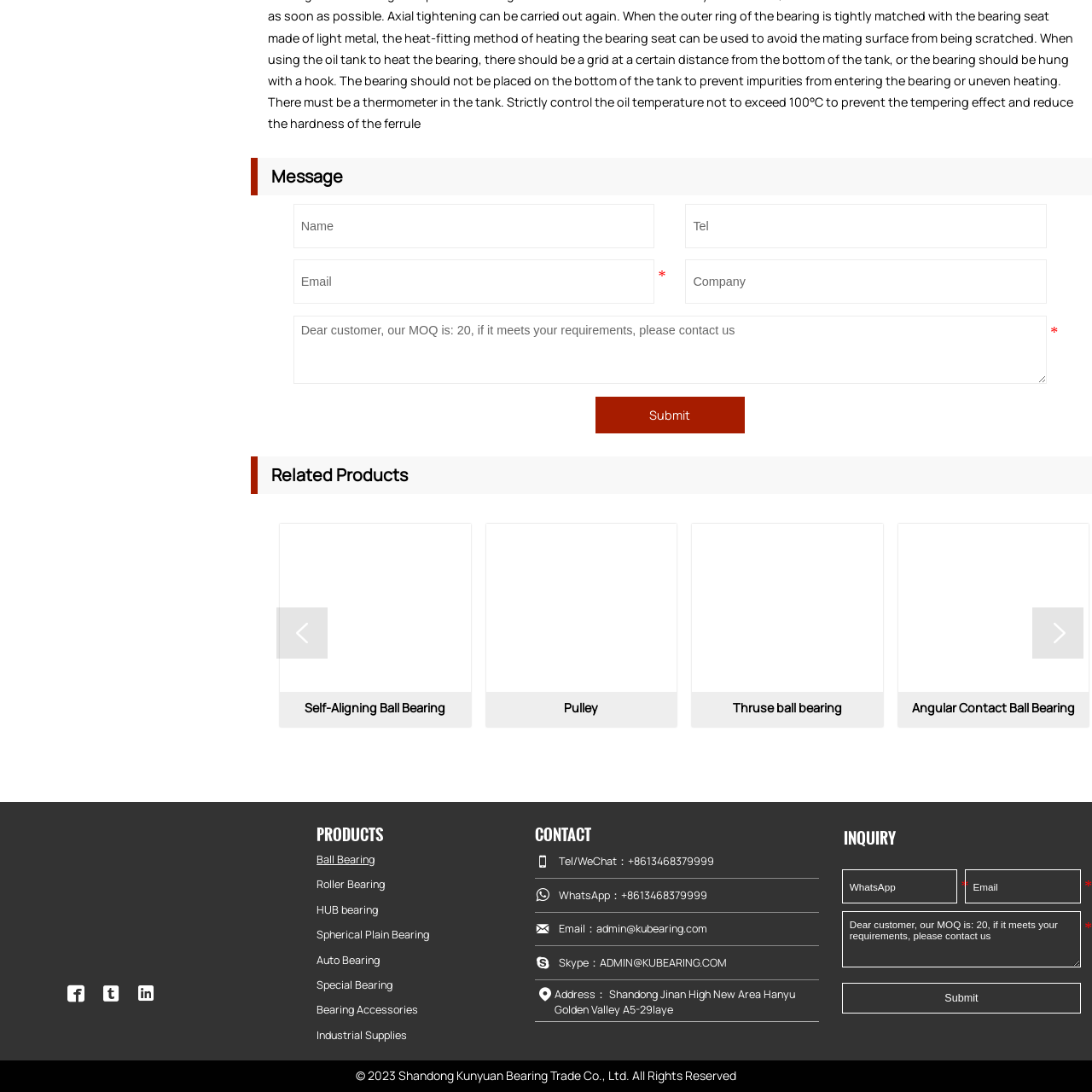Examine the image highlighted by the red boundary, In what context are pulleys critical? Provide your answer in a single word or phrase.

Industrial applications